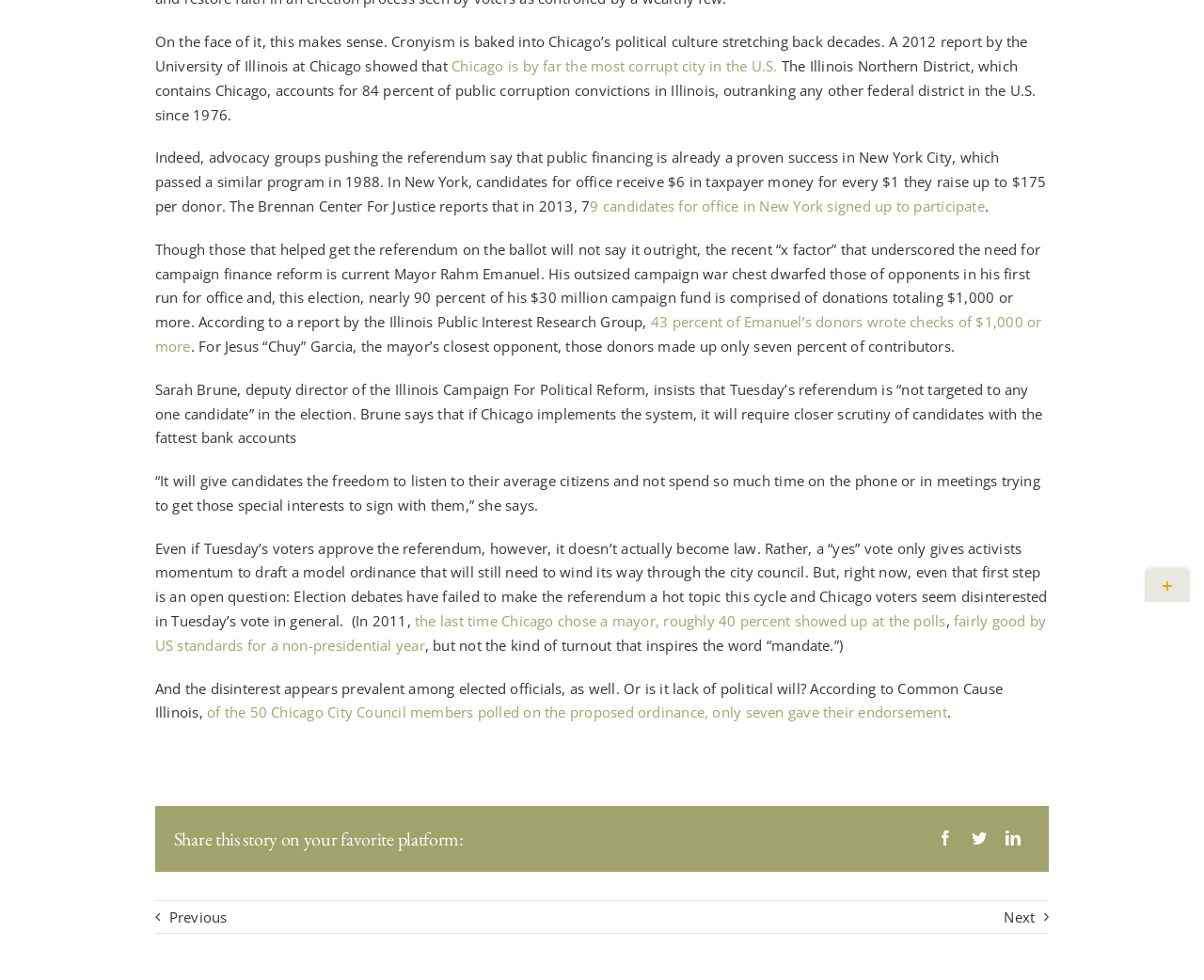Using the given description, provide the bounding box coordinates formatted as (top-left x, top-left y, bottom-right x, bottom-right y), with all values being floating point numbers between 0 and 1. Description: Privacy Policy /

None